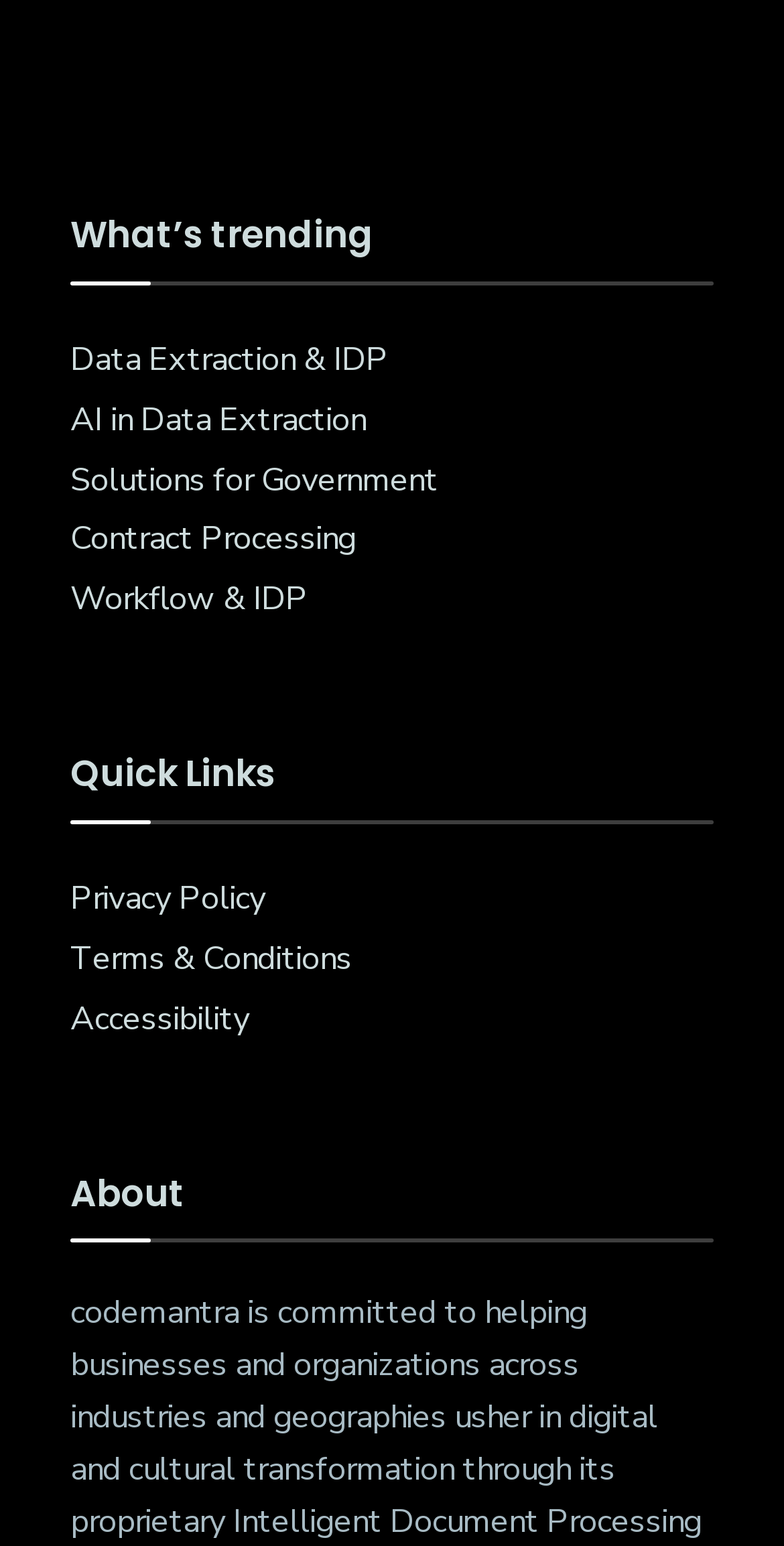Please find the bounding box coordinates of the element that you should click to achieve the following instruction: "Learn about data extraction and IDP". The coordinates should be presented as four float numbers between 0 and 1: [left, top, right, bottom].

[0.09, 0.218, 0.495, 0.247]